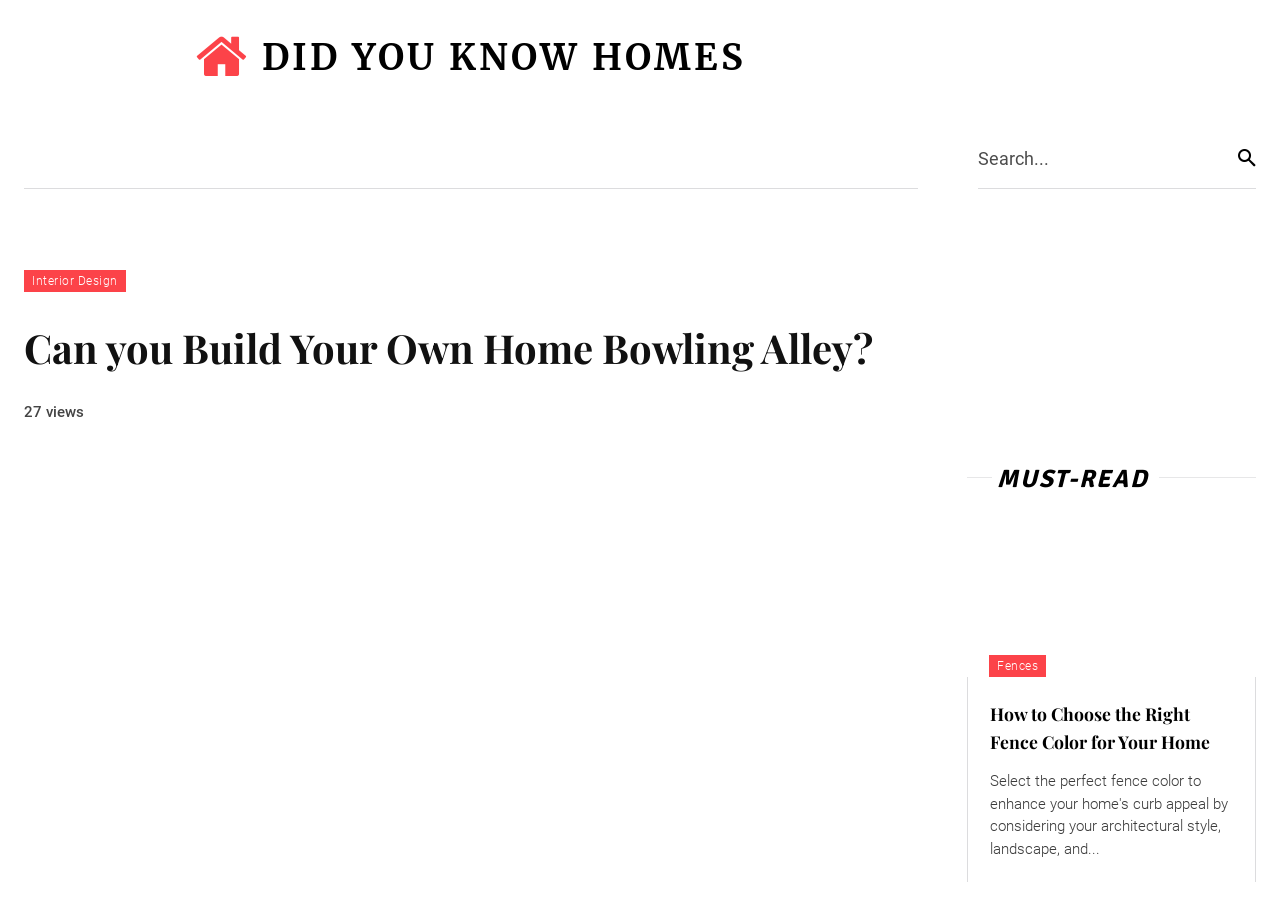Provide a brief response using a word or short phrase to this question:
How many views does the current article have?

27